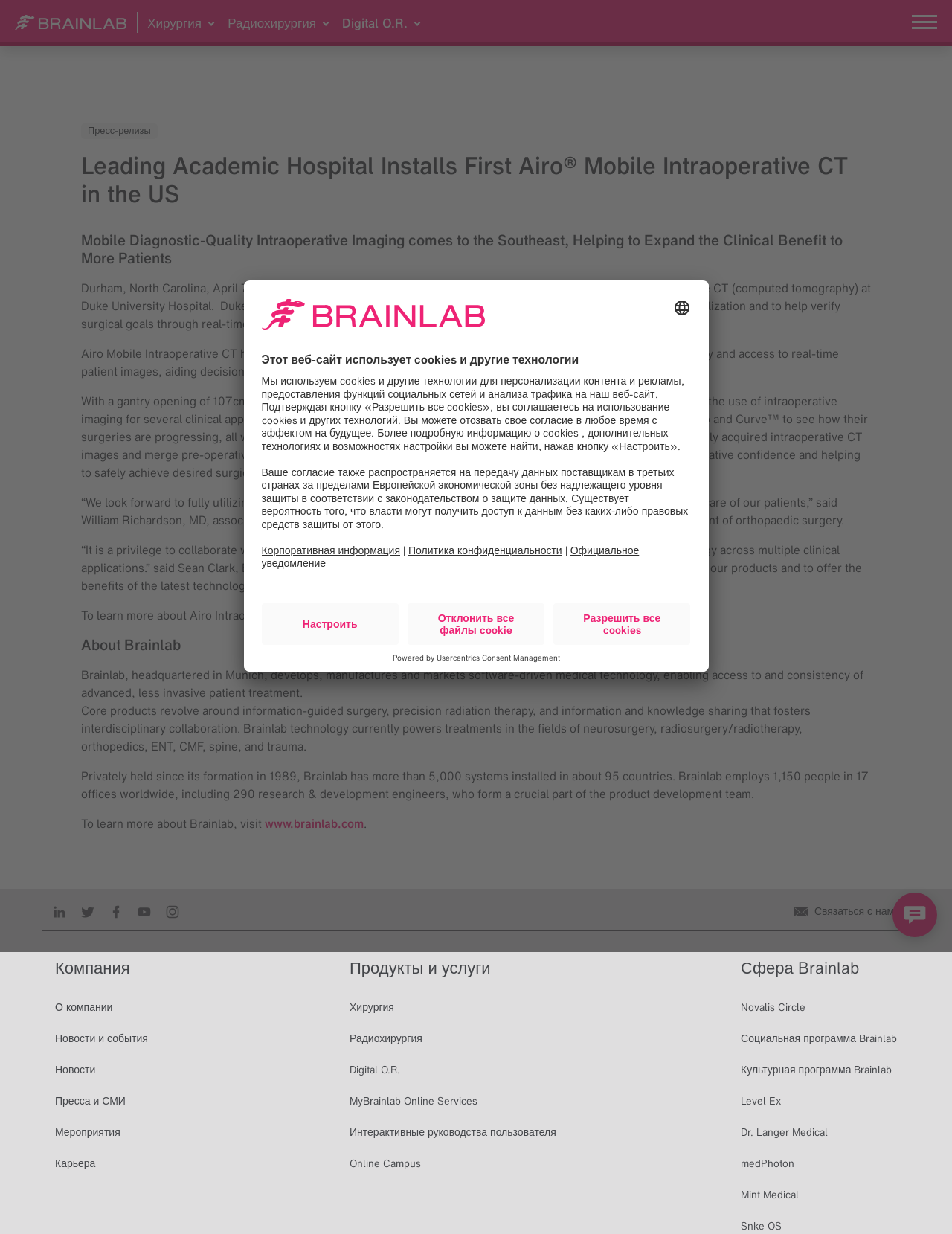Please predict the bounding box coordinates of the element's region where a click is necessary to complete the following instruction: "Learn more about Airo Intraoperative CT". The coordinates should be represented by four float numbers between 0 and 1, i.e., [left, top, right, bottom].

[0.352, 0.491, 0.497, 0.506]